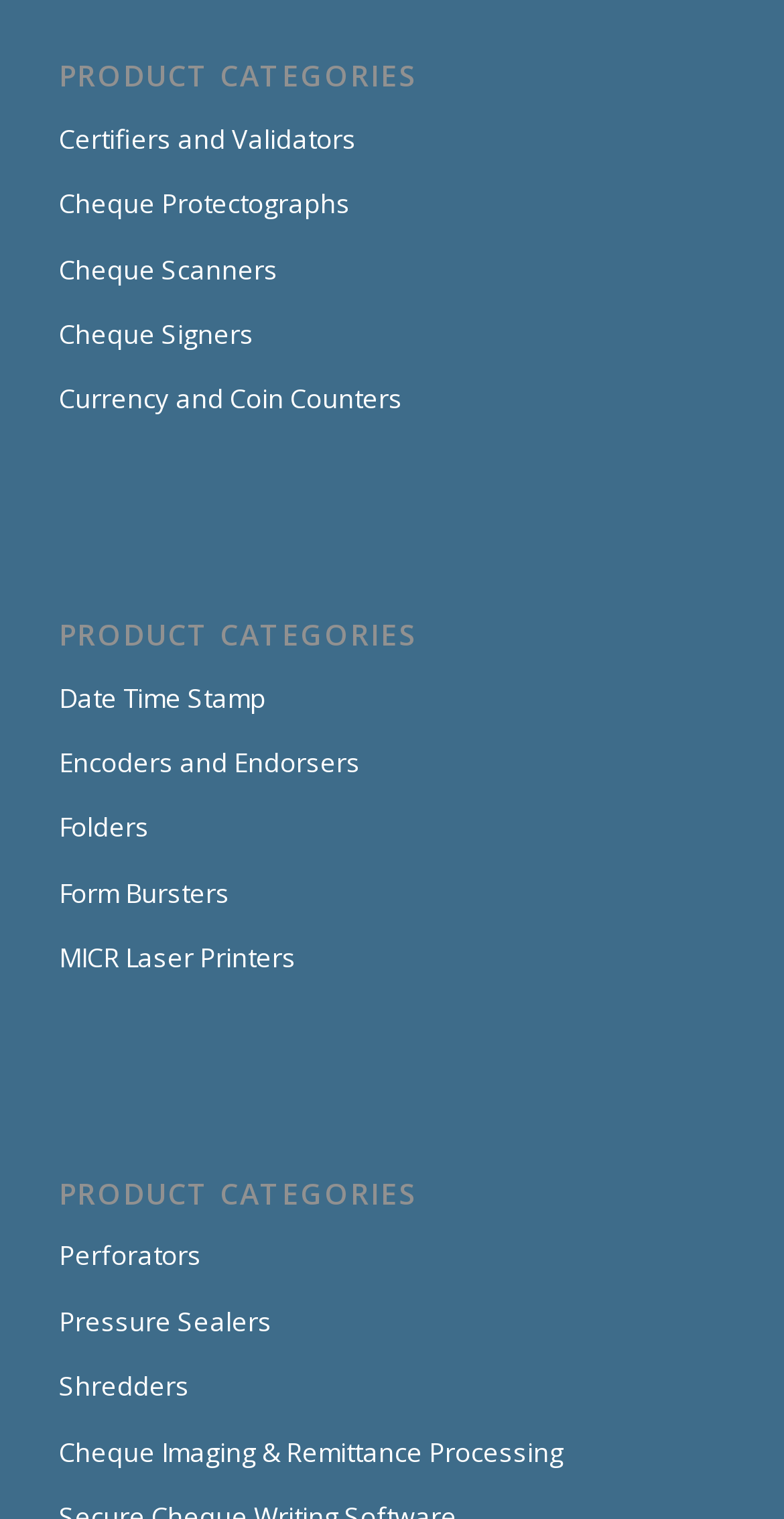What is the last product category?
Using the image, answer in one word or phrase.

Cheque Imaging & Remittance Processing